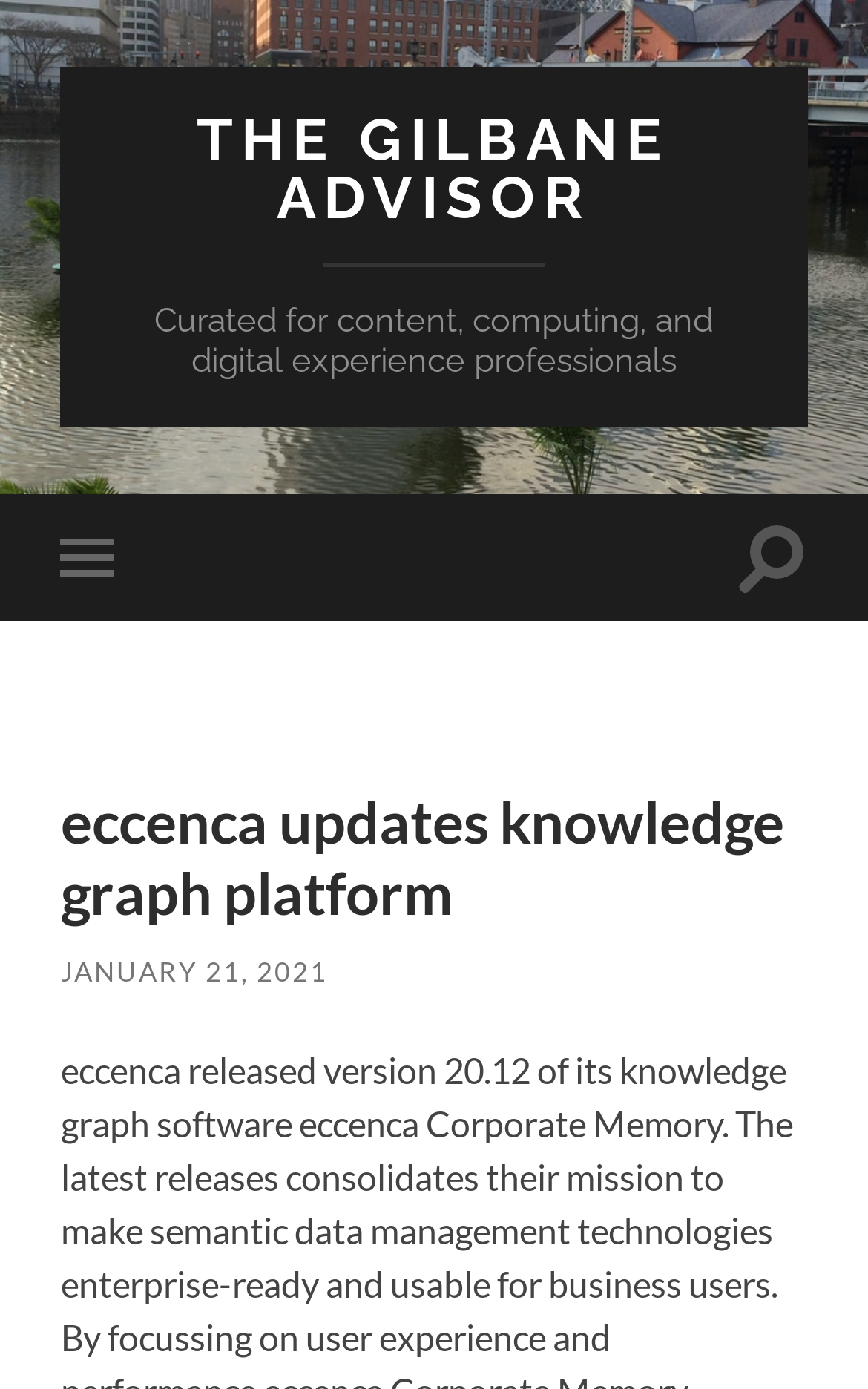Using the element description provided, determine the bounding box coordinates in the format (top-left x, top-left y, bottom-right x, bottom-right y). Ensure that all values are floating point numbers between 0 and 1. Element description: Toggle mobile menu

[0.07, 0.356, 0.152, 0.447]